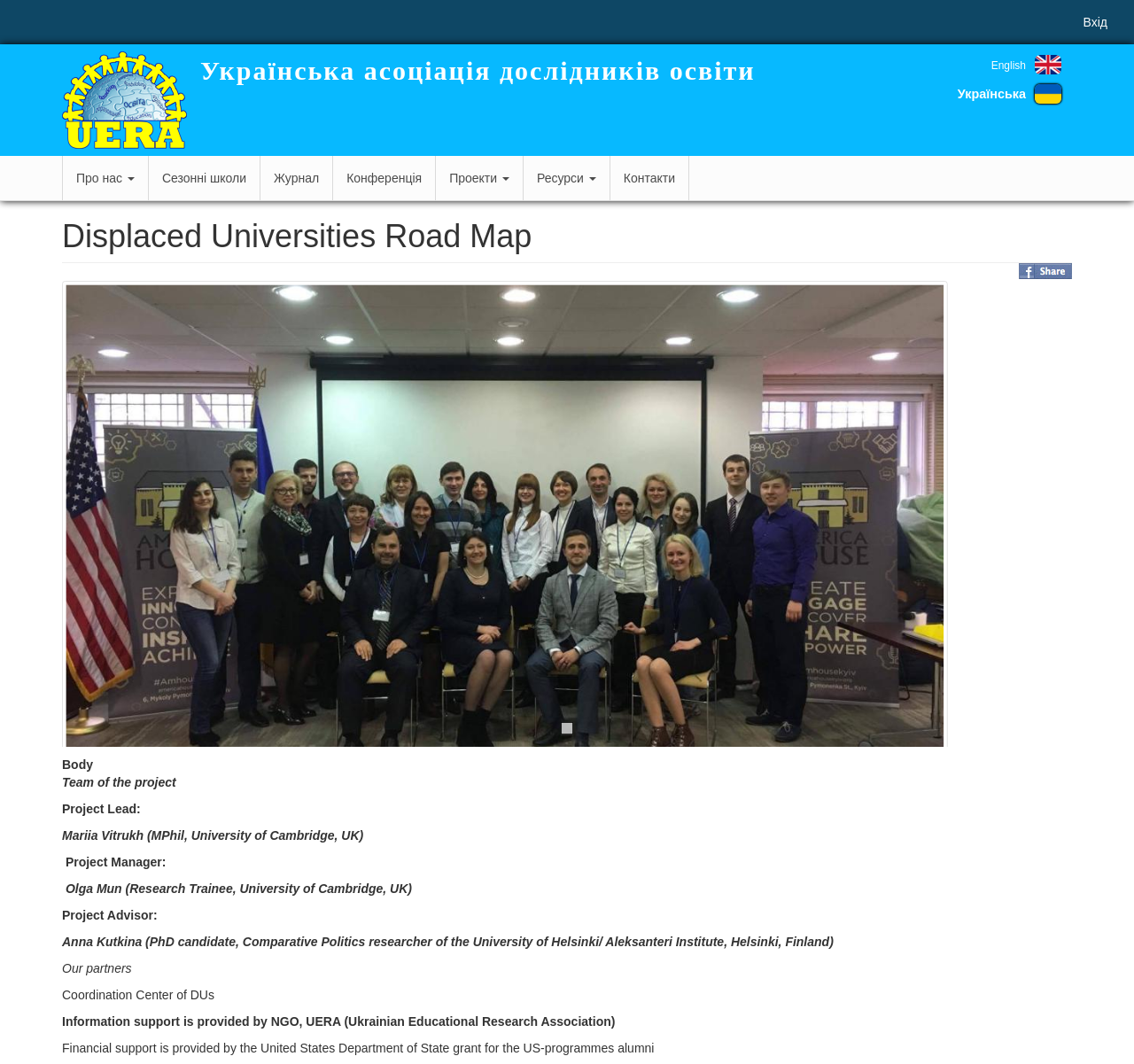Give a one-word or phrase response to the following question: How many links are in the main navigation?

6